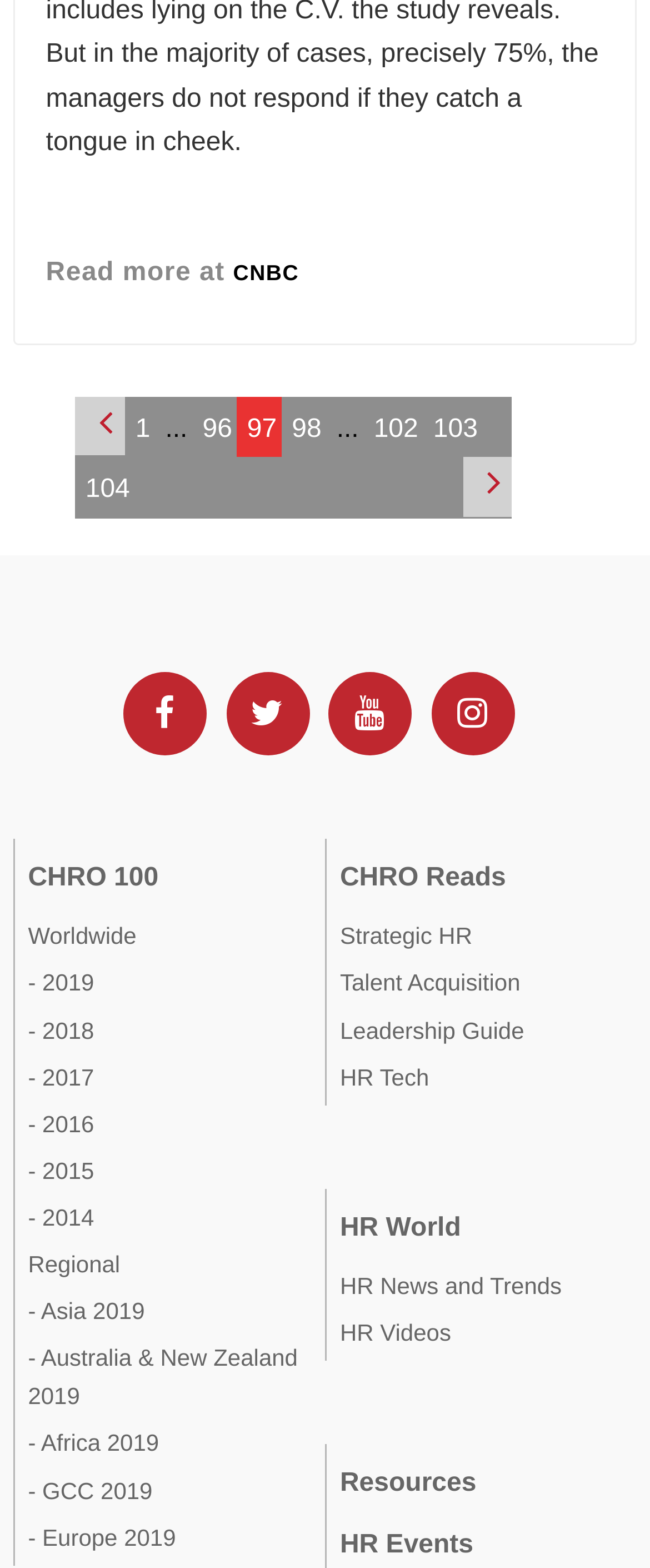Answer the question below in one word or phrase:
What is the last section listed on the webpage?

HR Events